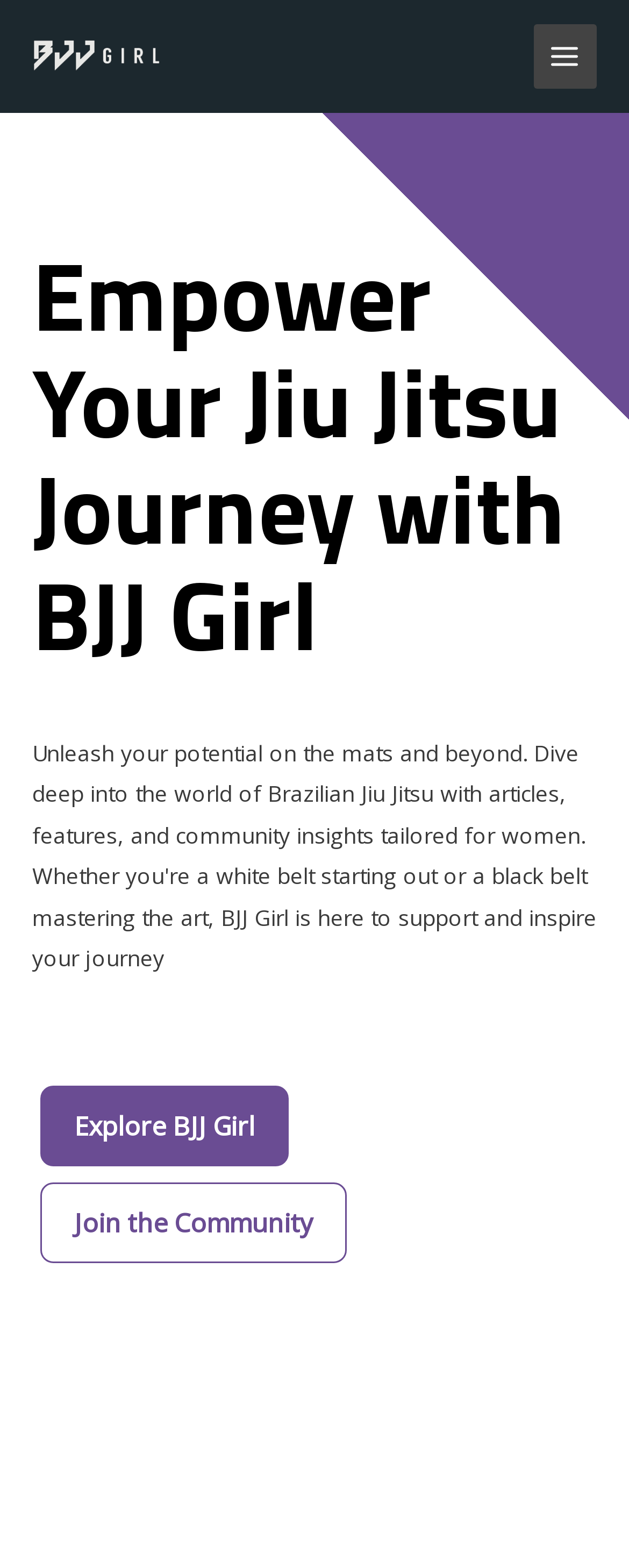Show the bounding box coordinates for the HTML element described as: "alt="BJJ Girl"".

[0.051, 0.024, 0.256, 0.044]